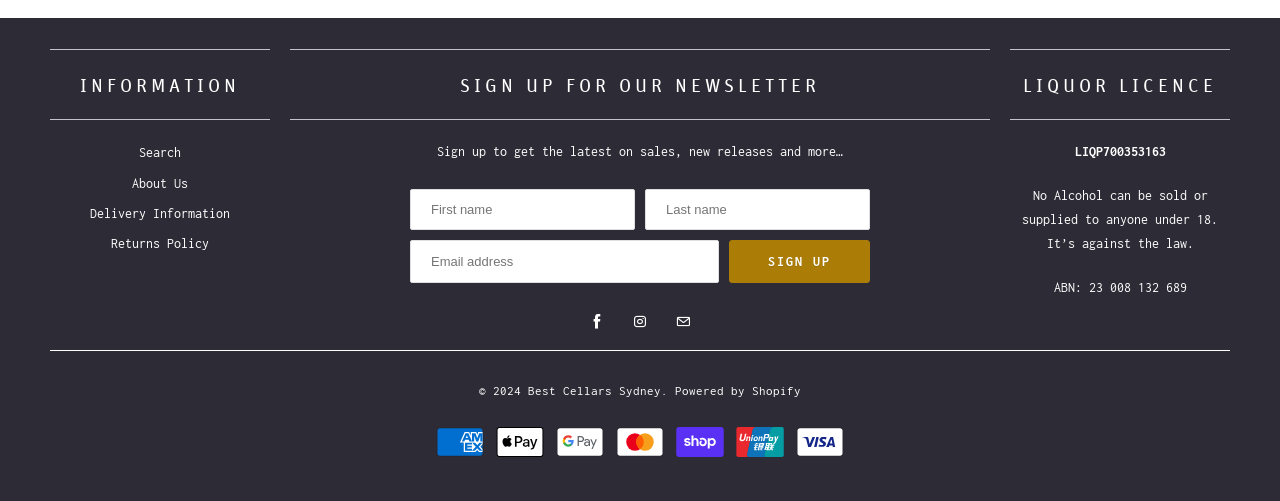What is the copyright year mentioned on the webpage?
Refer to the screenshot and respond with a concise word or phrase.

2024